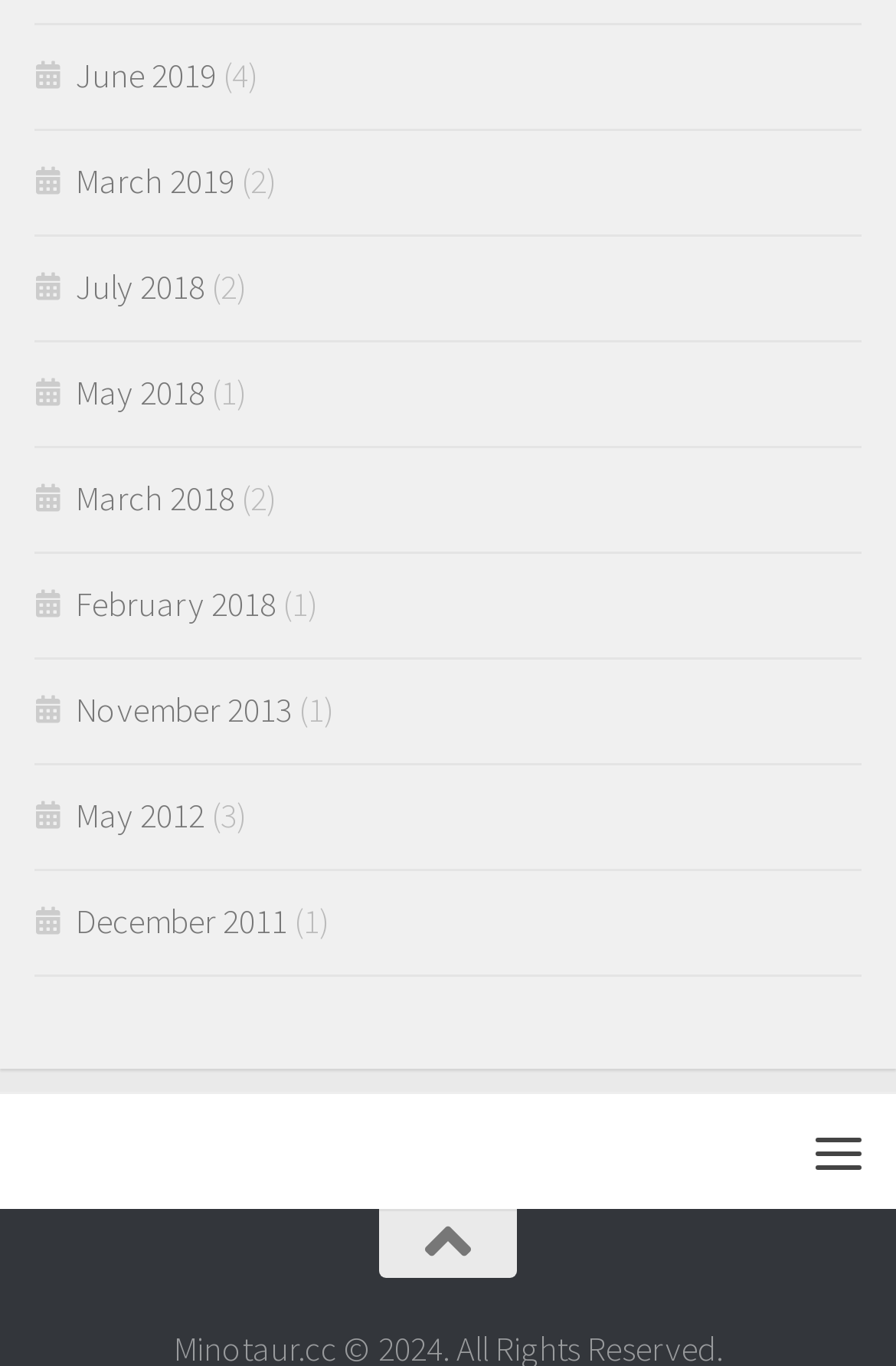Locate the bounding box coordinates of the area you need to click to fulfill this instruction: 'View March 2019'. The coordinates must be in the form of four float numbers ranging from 0 to 1: [left, top, right, bottom].

[0.038, 0.116, 0.262, 0.148]